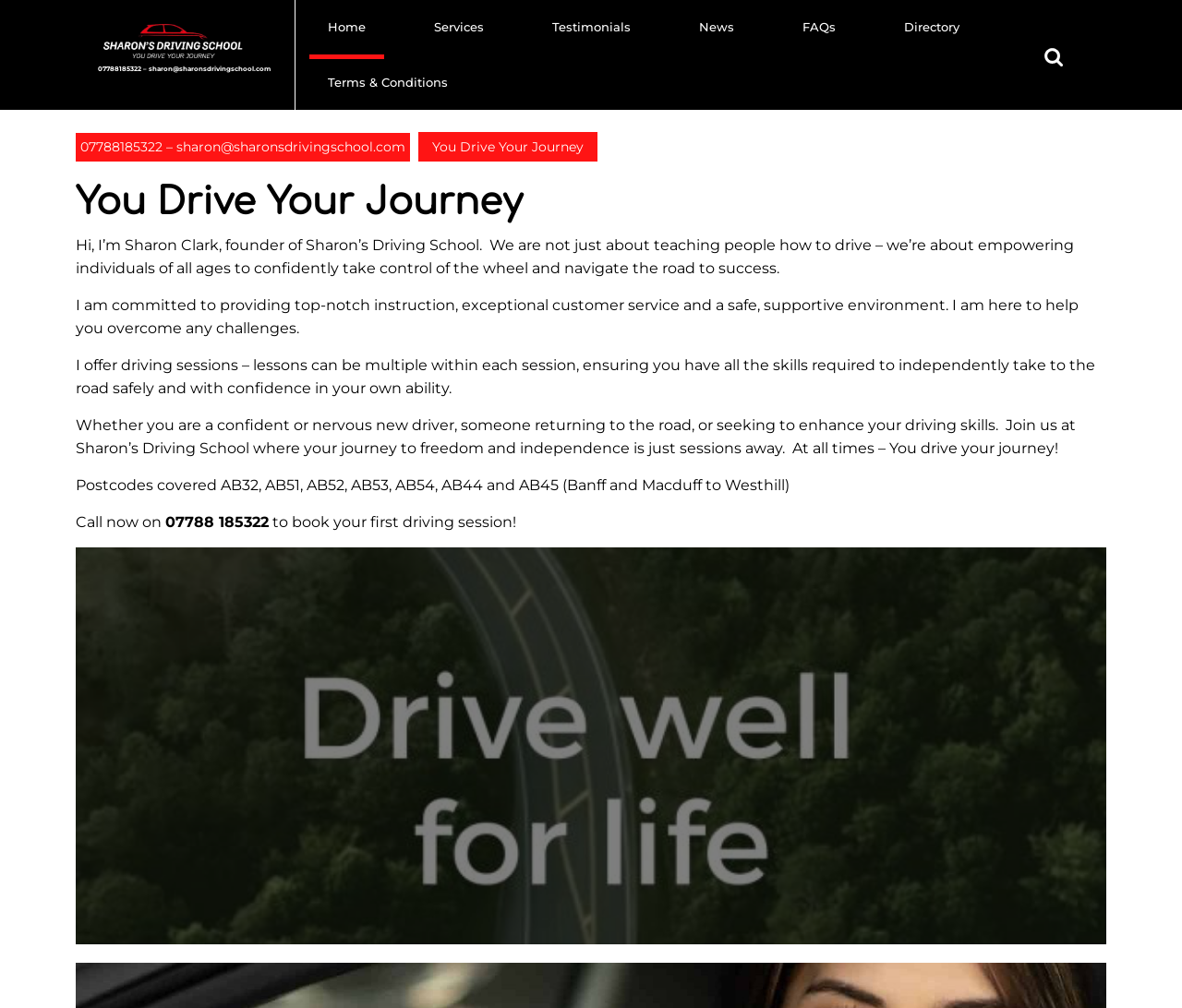How many links are in the top menu?
Provide a thorough and detailed answer to the question.

I counted the links in the top menu by looking at the navigation element 'Top Menu' and its child elements, which are links labeled 'Home', 'Services', 'Testimonials', 'News', 'FAQs', 'Directory', and 'Terms & Conditions'.